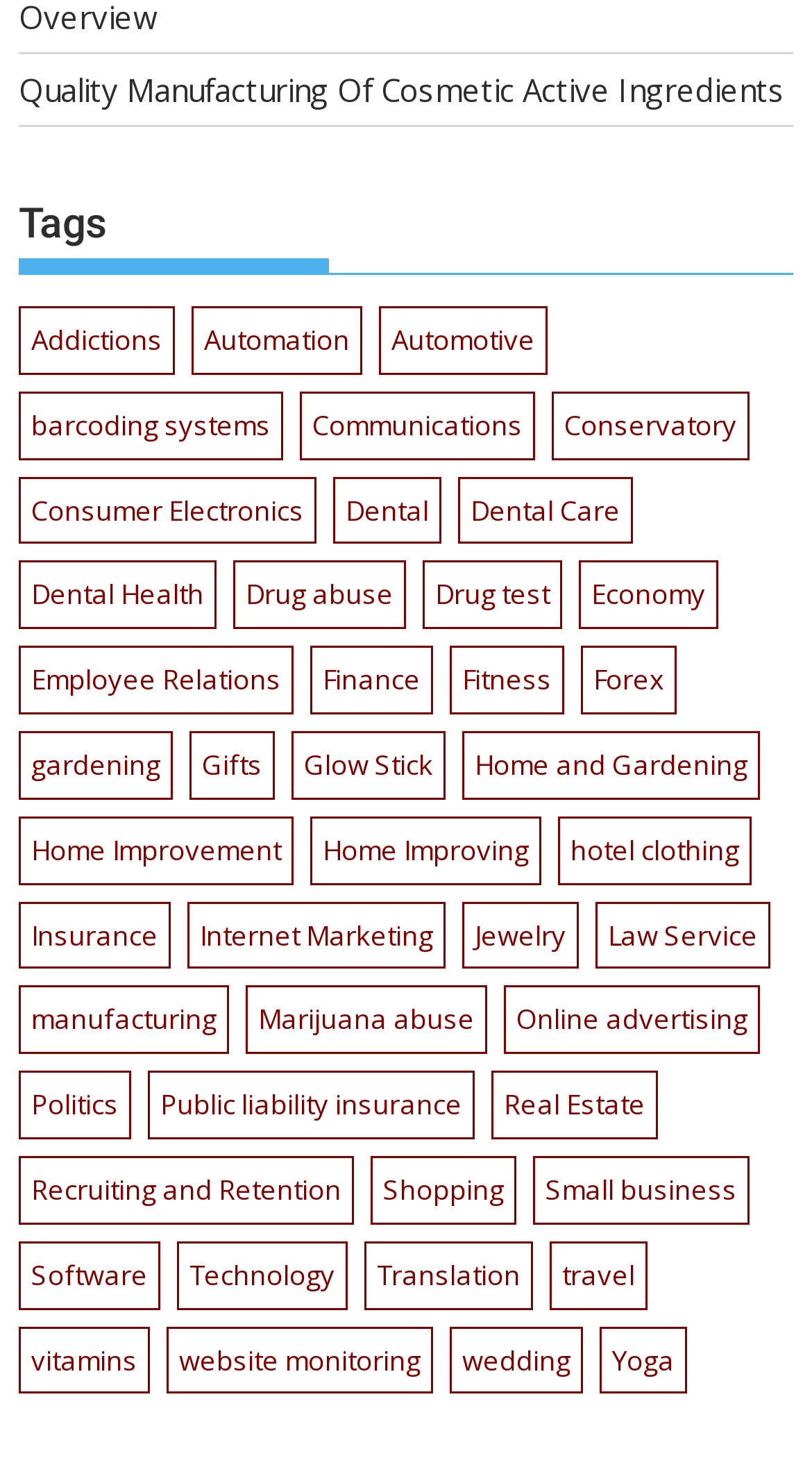Find the bounding box coordinates of the element's region that should be clicked in order to follow the given instruction: "Learn about 'Insurance' services". The coordinates should consist of four float numbers between 0 and 1, i.e., [left, top, right, bottom].

[0.023, 0.611, 0.21, 0.658]